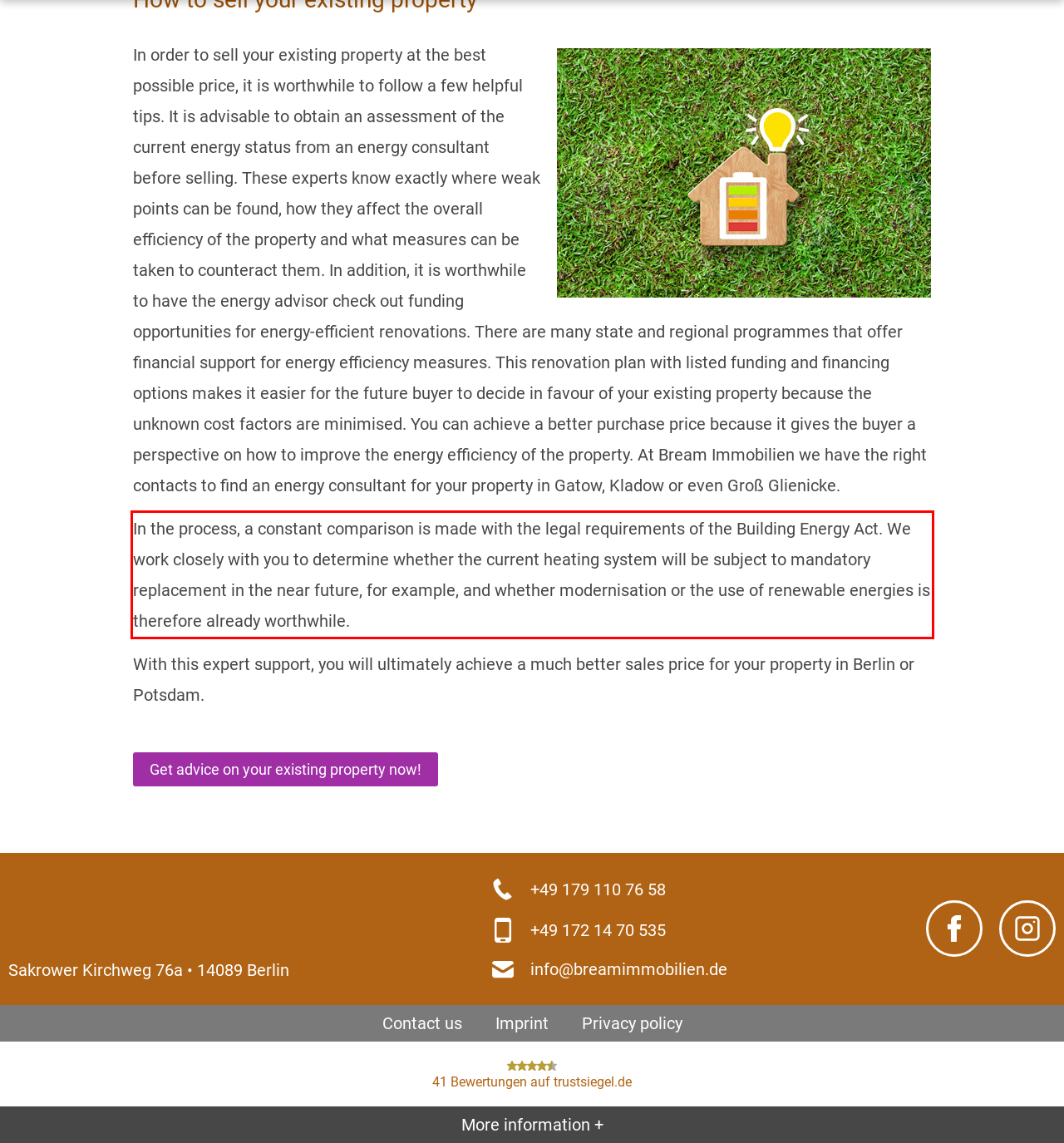Please perform OCR on the text content within the red bounding box that is highlighted in the provided webpage screenshot.

In the process, a constant comparison is made with the legal requirements of the Building Energy Act. We work closely with you to determine whether the current heating system will be subject to mandatory replacement in the near future, for example, and whether modernisation or the use of renewable energies is therefore already worthwhile.